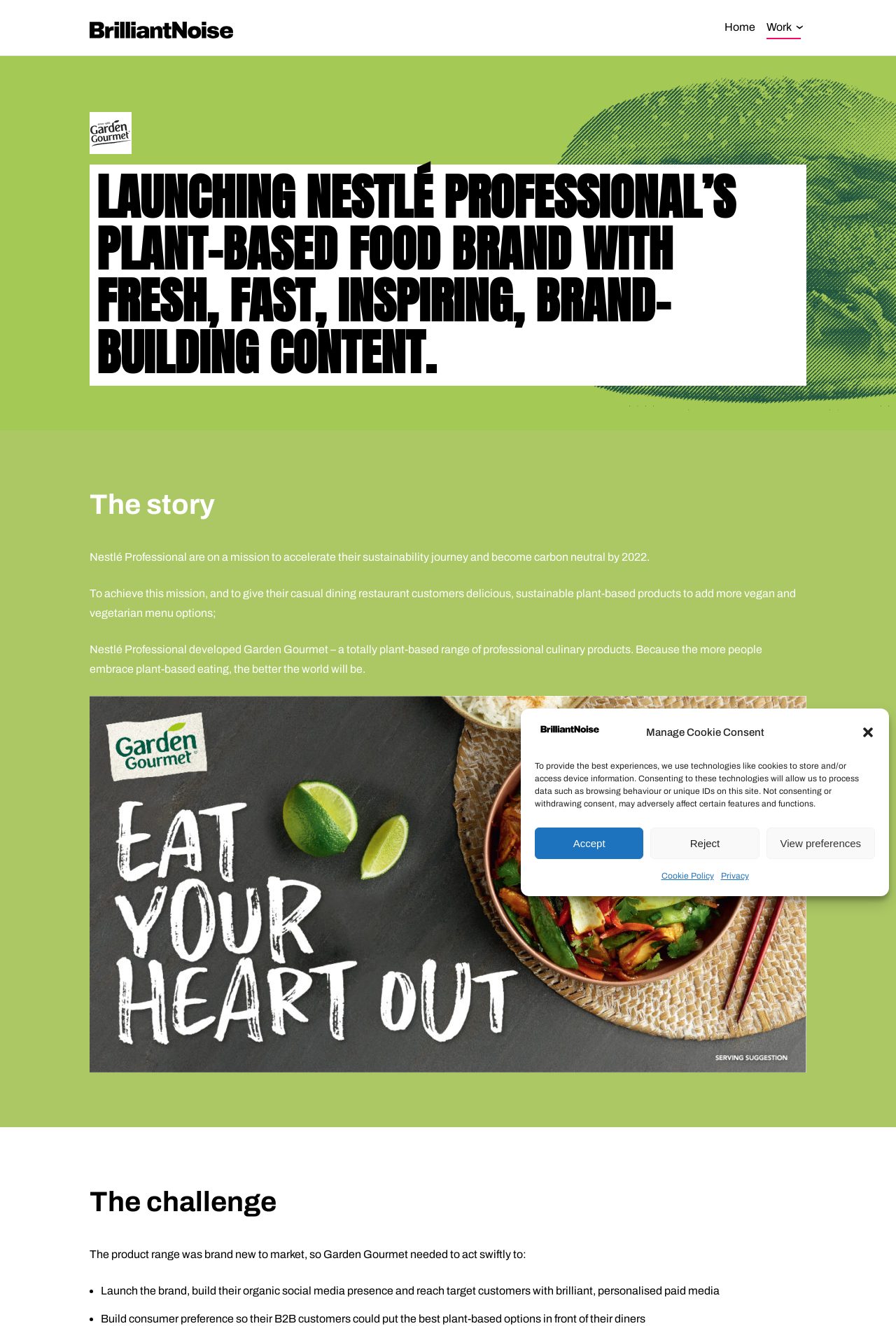Can you pinpoint the bounding box coordinates for the clickable element required for this instruction: "View 'Cookie Policy'"? The coordinates should be four float numbers between 0 and 1, i.e., [left, top, right, bottom].

[0.738, 0.653, 0.796, 0.668]